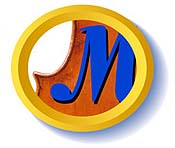Respond to the following question with a brief word or phrase:
What is the color of the ring encircling the letter 'M'?

Yellow